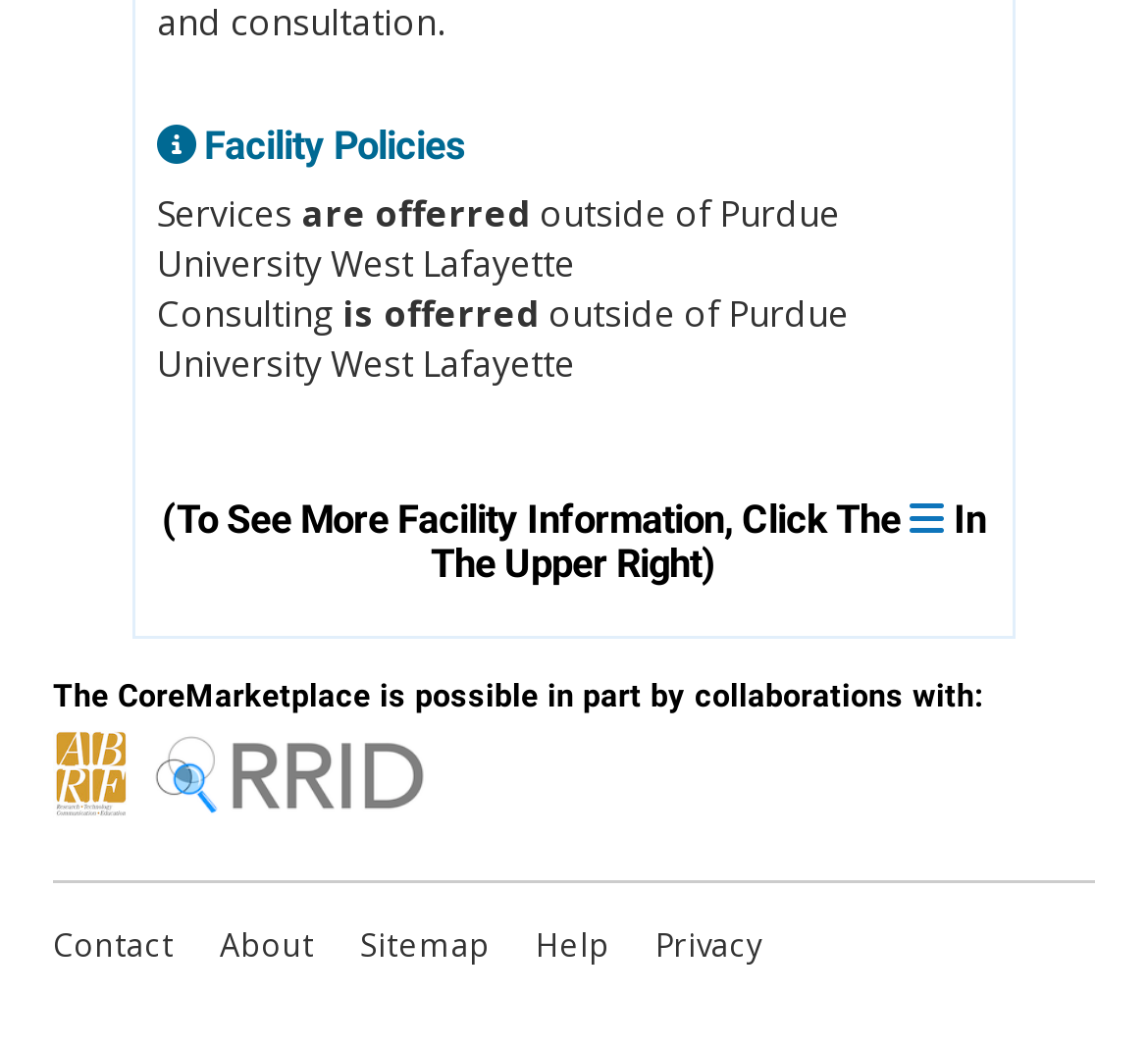Please examine the image and provide a detailed answer to the question: What is the name of the facility?

The name of the facility can be inferred from the context of the webpage, which mentions 'The CoreMarketplace is possible in part by collaborations with:' and provides links to collaborating organizations.